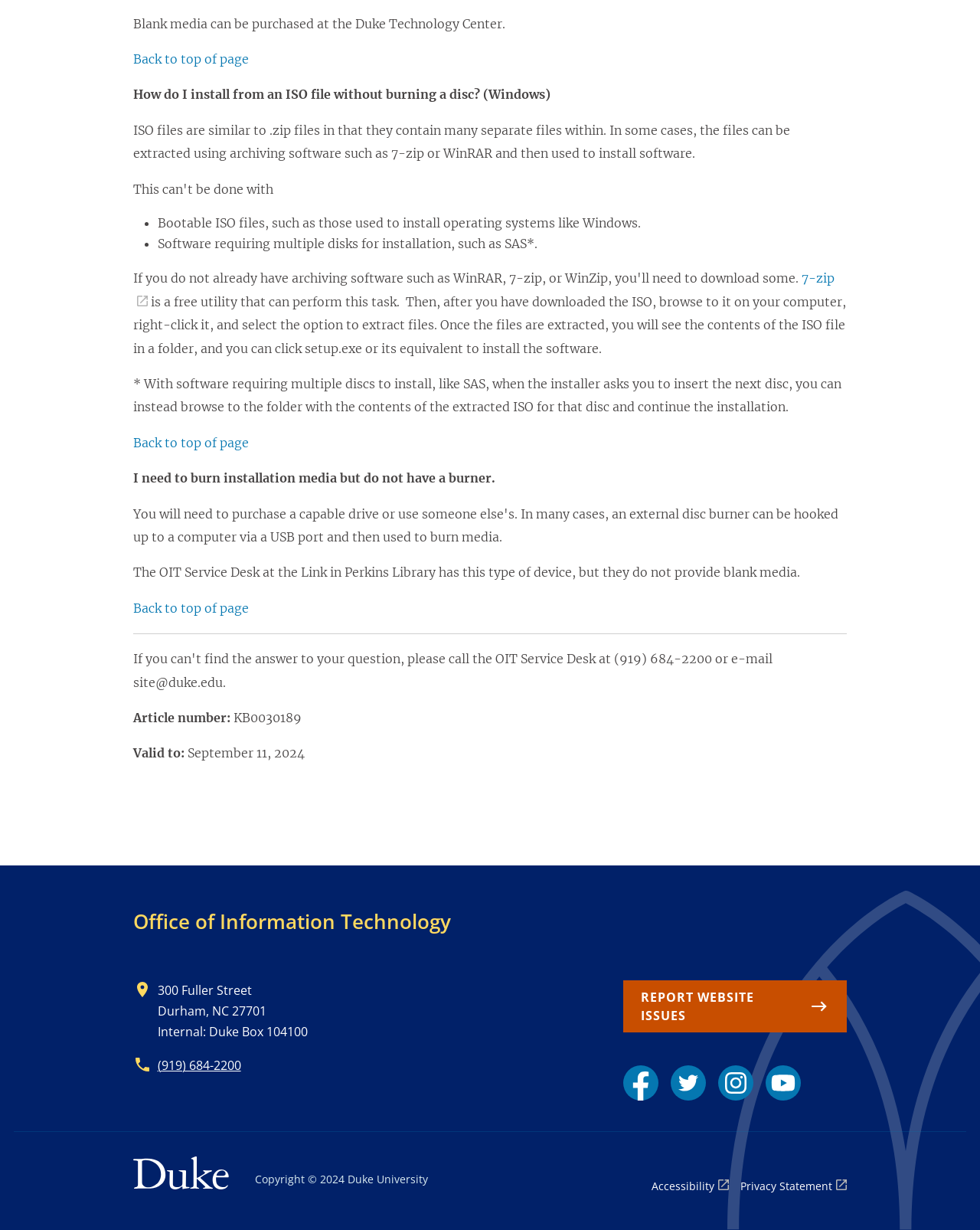Where is the OIT Service Desk located?
Look at the image and respond with a one-word or short-phrase answer.

The Link in Perkins Library